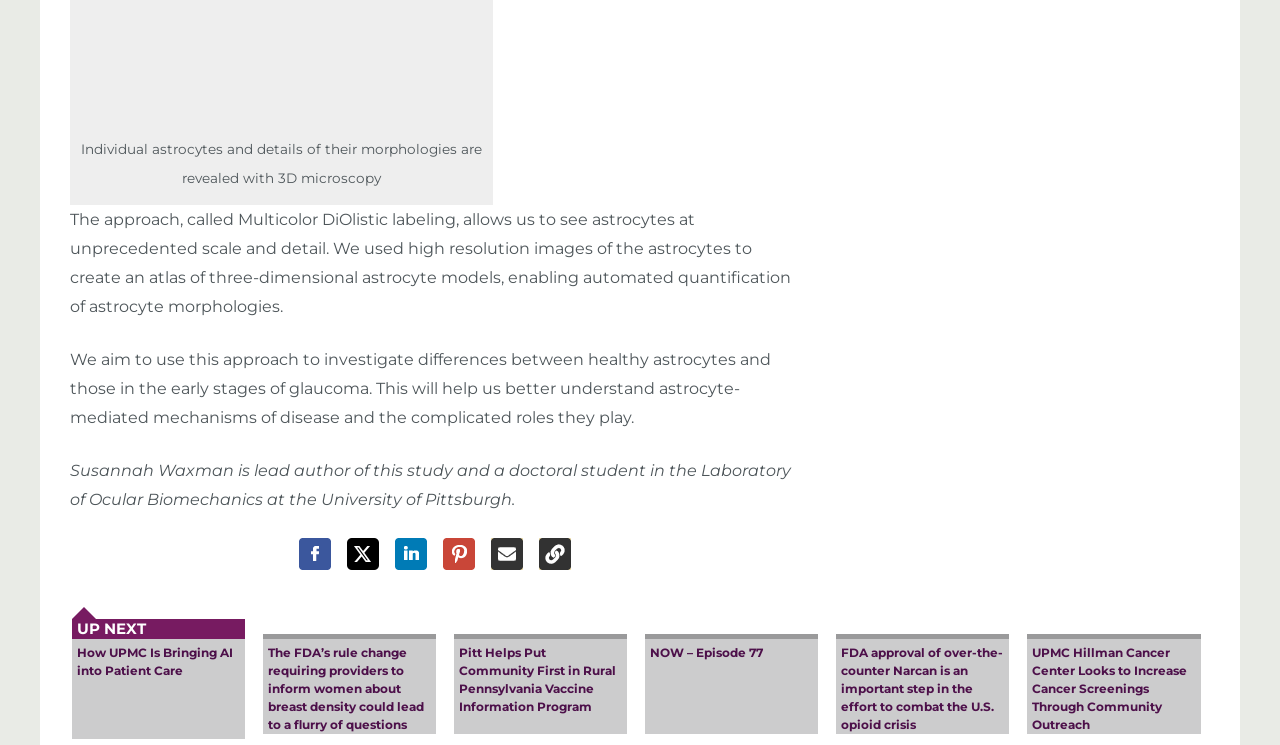Determine the bounding box coordinates of the clickable region to carry out the instruction: "Share on Facebook".

[0.234, 0.722, 0.259, 0.765]